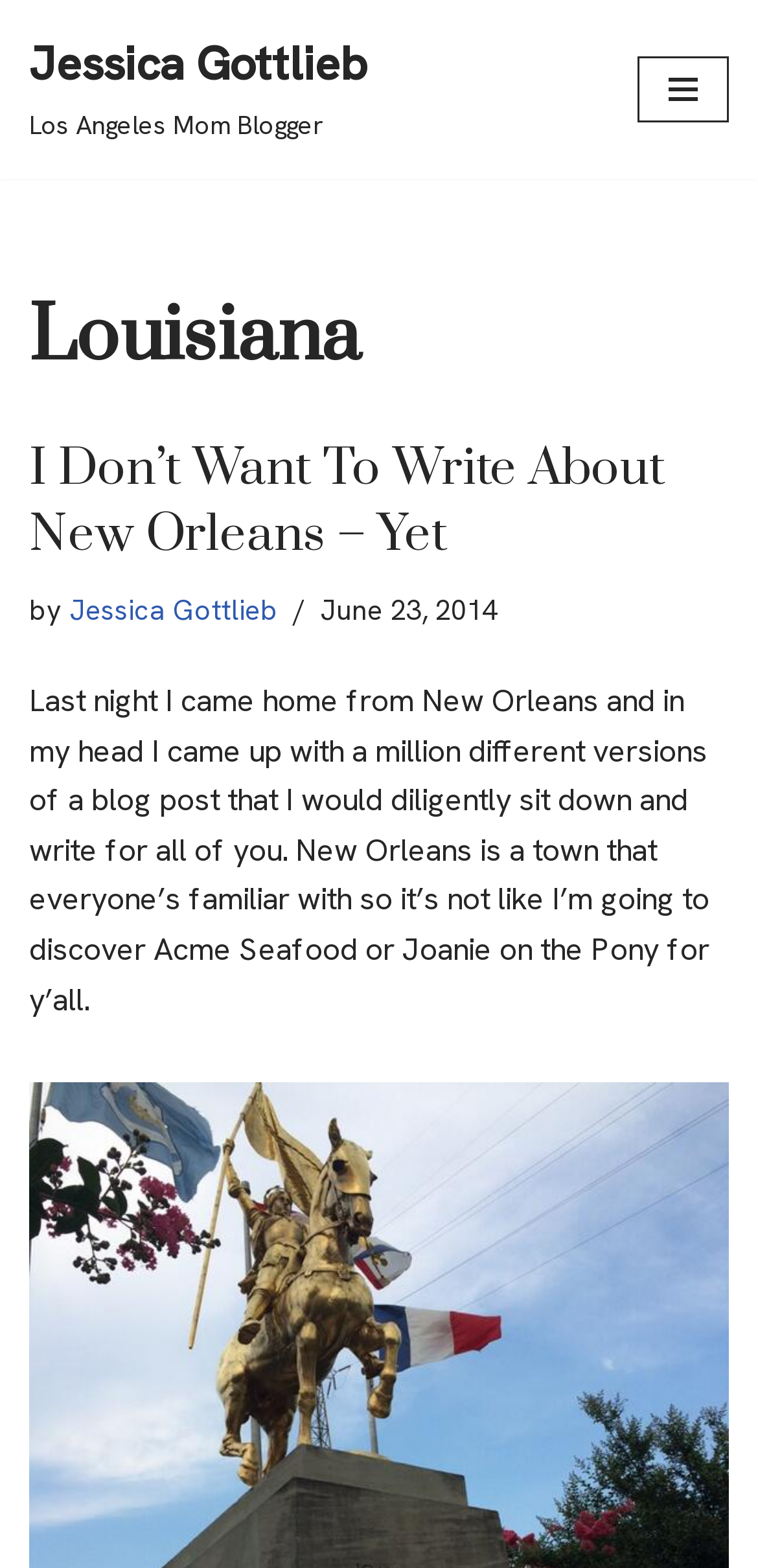Using the information in the image, give a comprehensive answer to the question: 
When was the blog post published?

The publication date of the blog post can be found in the main content area, where it says 'June 23, 2014' next to the author's name.